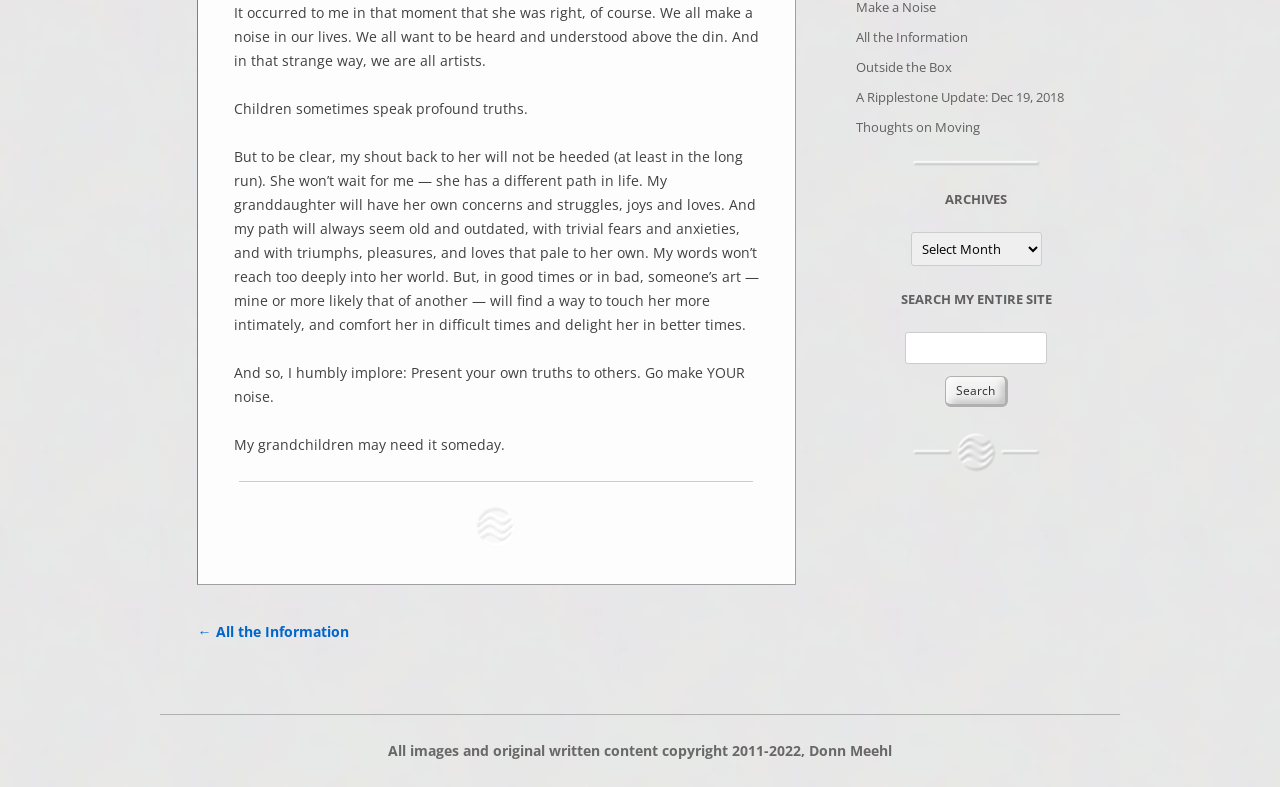Given the element description "parent_node: Search for: name="s"", identify the bounding box of the corresponding UI element.

[0.707, 0.421, 0.818, 0.462]